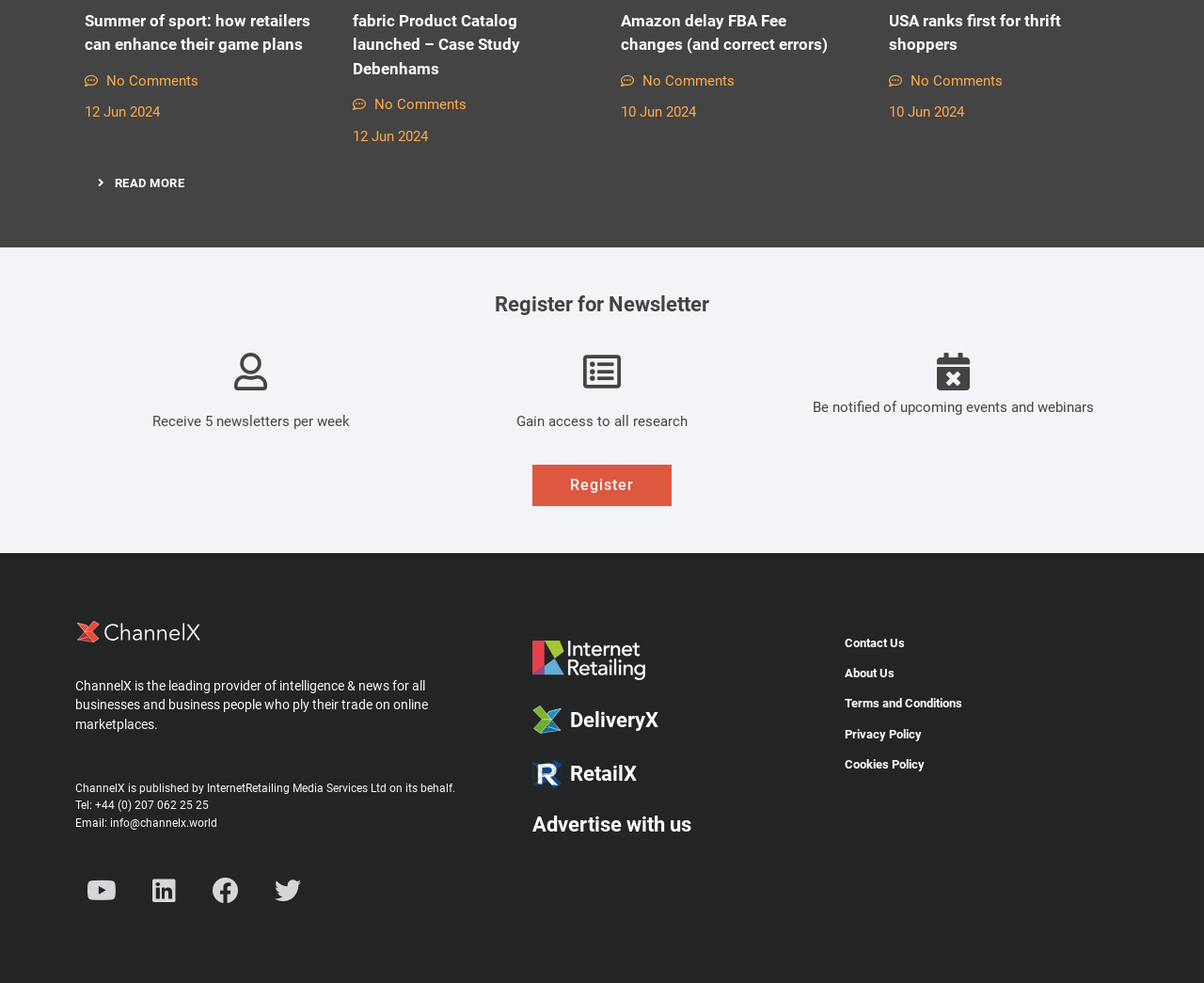Based on the element description: "Contact Us", identify the UI element and provide its bounding box coordinates. Use four float numbers between 0 and 1, [left, top, right, bottom].

[0.686, 0.639, 0.93, 0.67]